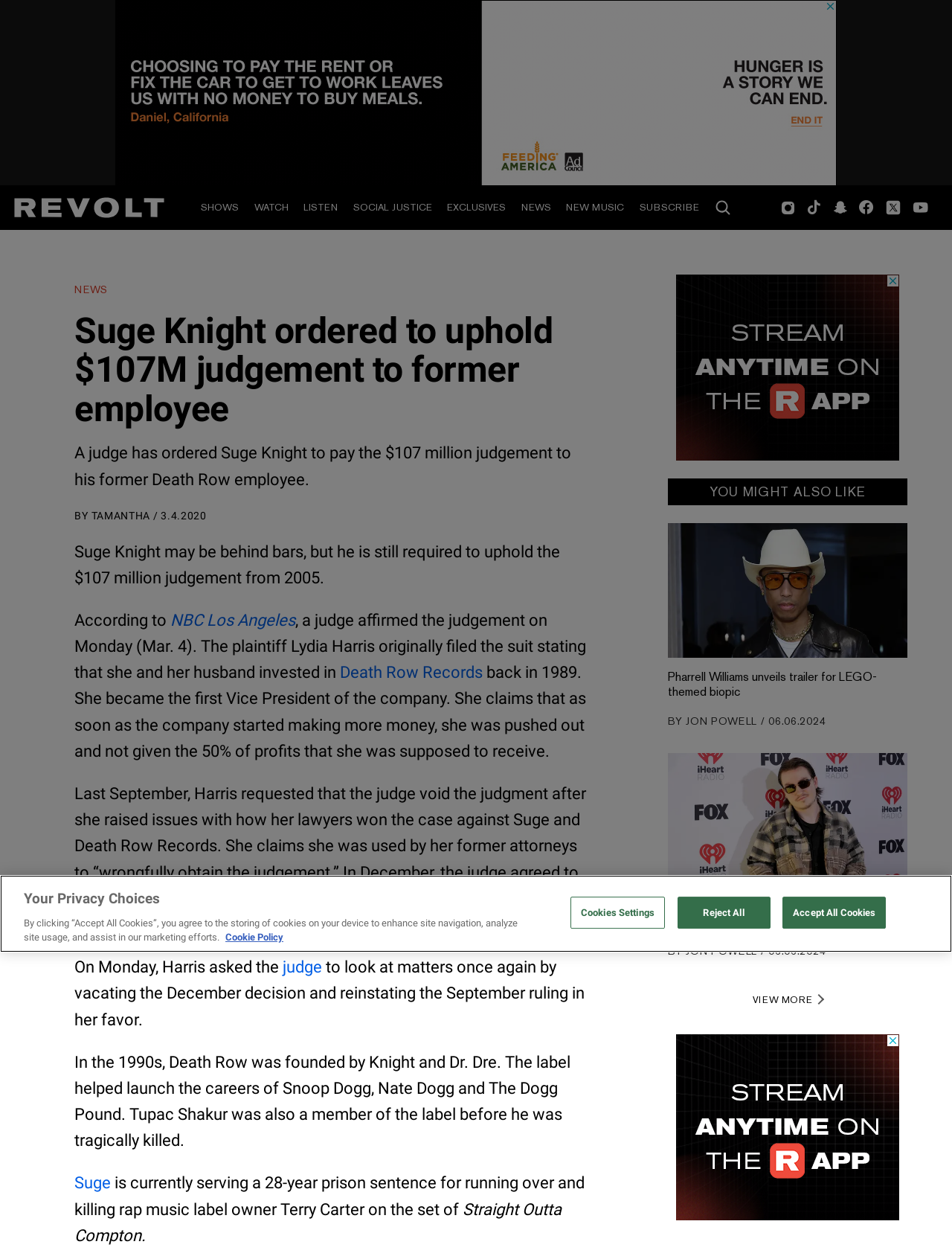Articulate a complete and detailed caption of the webpage elements.

This webpage is about a news article discussing a court judgment against Suge Knight, a former music executive. At the top of the page, there is a navigation bar with links to various sections of the website, including "SHOWS", "WATCH", "LISTEN", "SOCIAL JUSTICE", "EXCLUSIVES", "NEWS", "NEW MUSIC", and "SUBSCRIBE". Below the navigation bar, there is a large image and several social media links.

The main content of the page is the news article, which is divided into several paragraphs. The article's title, "Suge Knight ordered to uphold $107M judgement to former employee", is displayed prominently at the top of the article. The article discusses a court judgment against Suge Knight, who is required to pay $107 million to his former Death Row employee. The article provides details about the case, including the plaintiff's claims and the judge's decision.

To the right of the article, there is a section titled "YOU MIGHT ALSO LIKE", which displays several links to other news articles. Each article is represented by a heading, a brief summary, and a link to read more.

At the bottom of the page, there is a cookie banner that provides information about the website's use of cookies and allows users to adjust their privacy settings. The banner includes buttons to accept or reject all cookies, as well as a link to learn more about the website's cookie policy.

Throughout the page, there are several advertisements and images, including a large advertisement at the top of the page and several smaller ads scattered throughout the content.